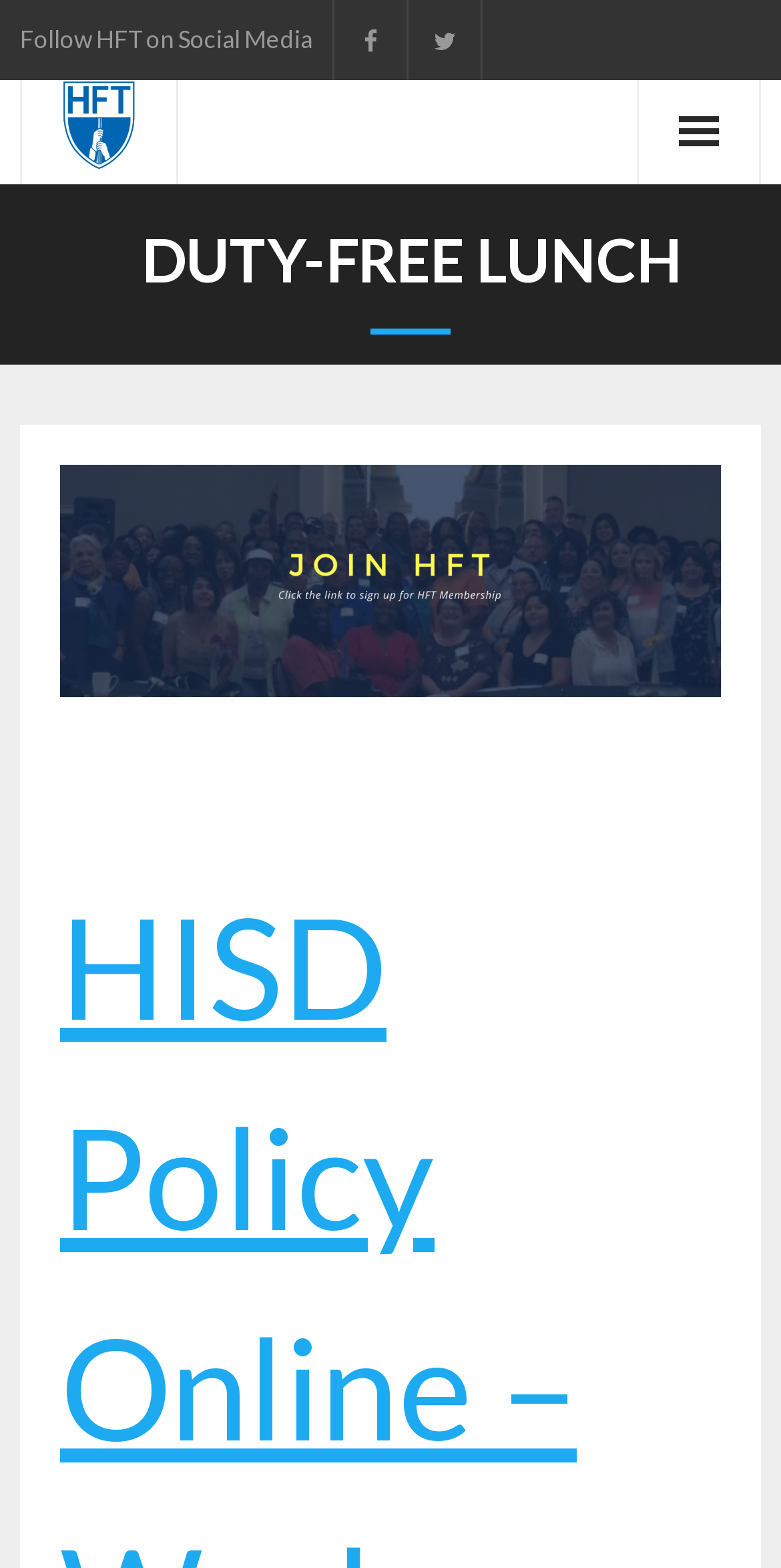How many social media platforms are linked?
Use the image to answer the question with a single word or phrase.

2